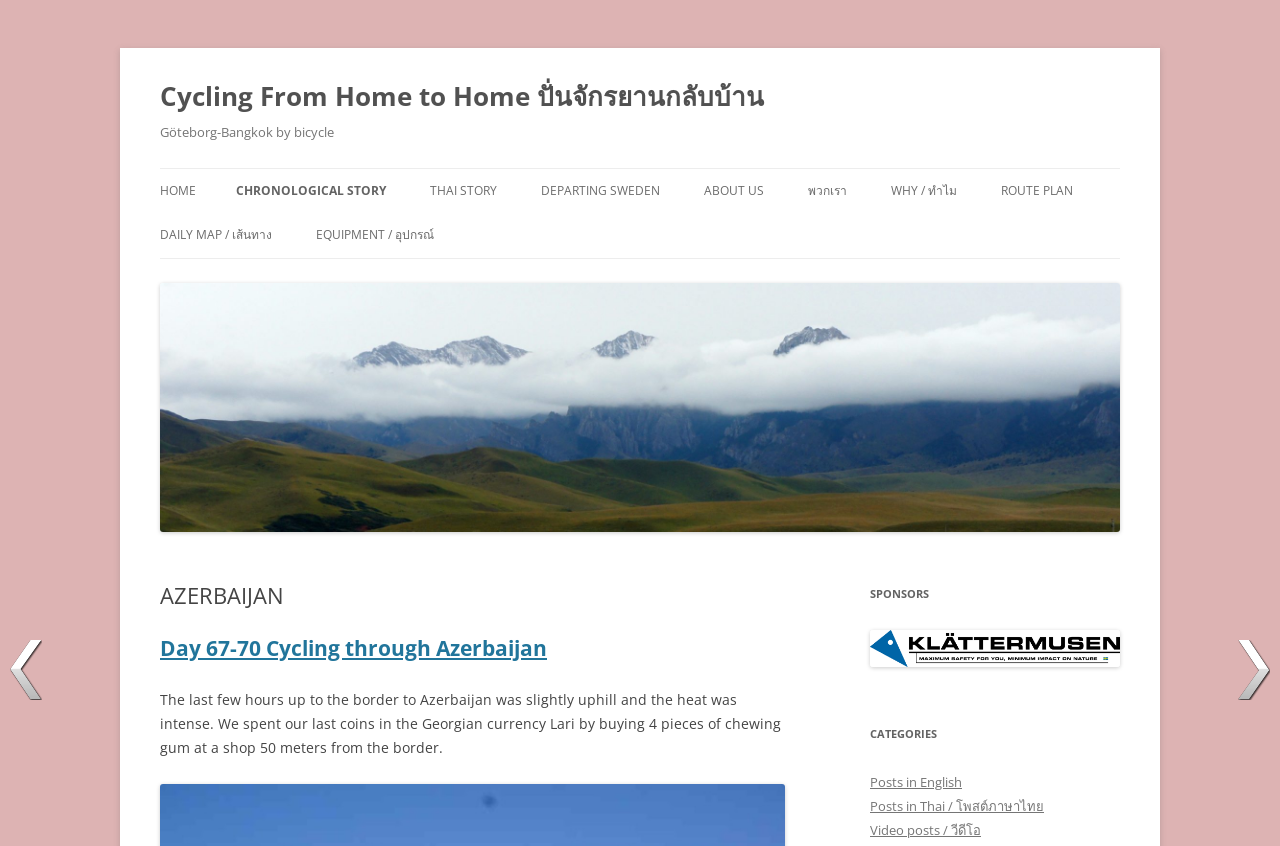Provide a single word or phrase to answer the given question: 
What is the title of the first heading?

Cycling From Home to Home ปั่นจักรยานกลับบ้าน